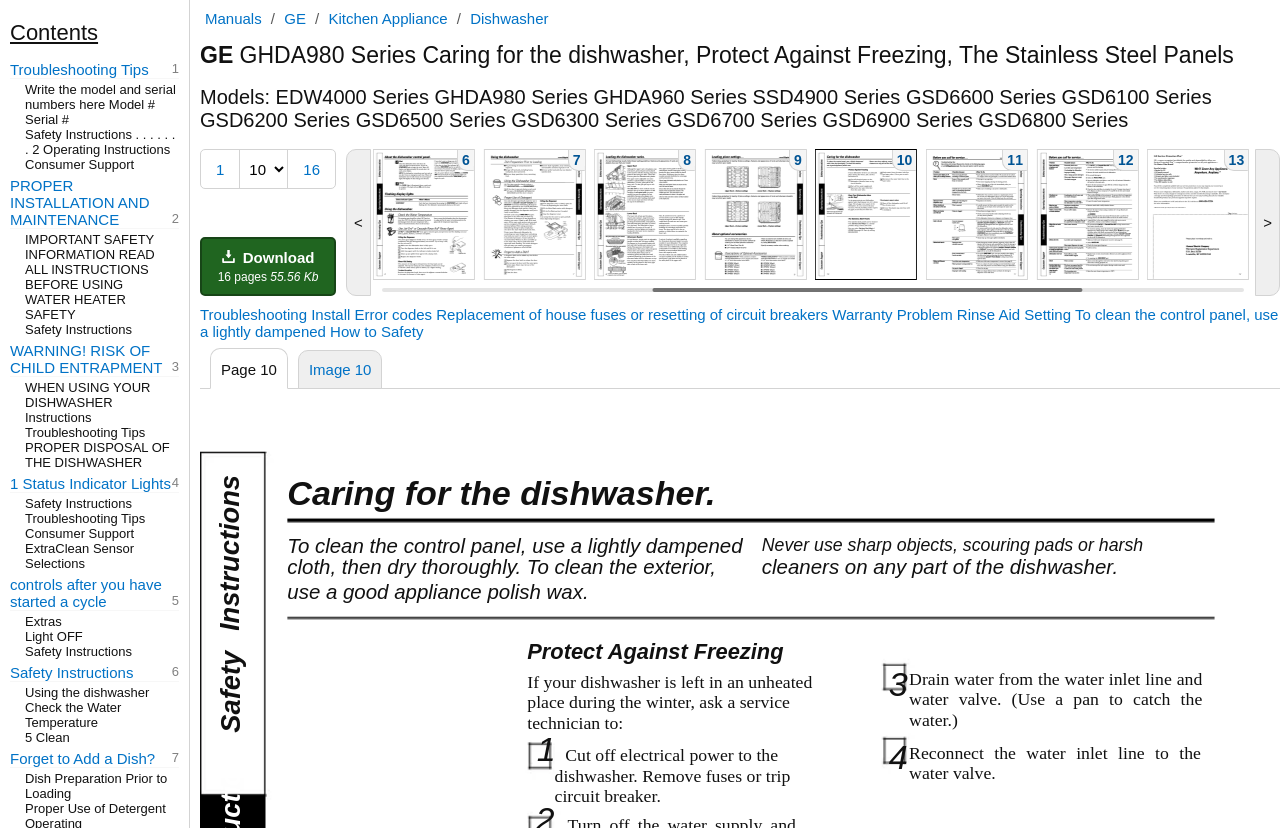Highlight the bounding box coordinates of the element you need to click to perform the following instruction: "send an inquiry."

None